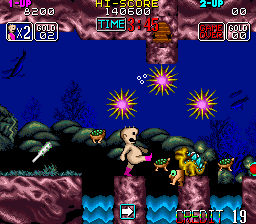Provide a thorough description of the image, including all visible elements.

In this vibrant and surreal gaming scene, a comically unconventional character is depicted mid-action in an underwater environment. The character, resembling a small humanoid figure with a playful expression, is energetically kicking at a bizarre turtle-like creature, seemingly engaged in a quirky battle. The character's bright pink boots add a humorous touch to the scenario, emphasizing the whimsical nature of the game.

Surrounding them are colorful, cartoonish elements such as floating orbs that may represent power-ups or enemies, and various underwater flora, creating a lively and engaging atmosphere. The dark blue background hints at the depths of the ocean, contrasting with the character's light hues and the vibrant pinks and greens of the scenery. 

Above the action, a scoreboard indicates the player's status, showcasing a high score of 140,600 and a countdown timer, suggesting that the player is under pressure to complete a challenge before time runs out. This playful and chaotic image captures the essence of retro arcade gaming, filled with humor and imaginative gameplay.